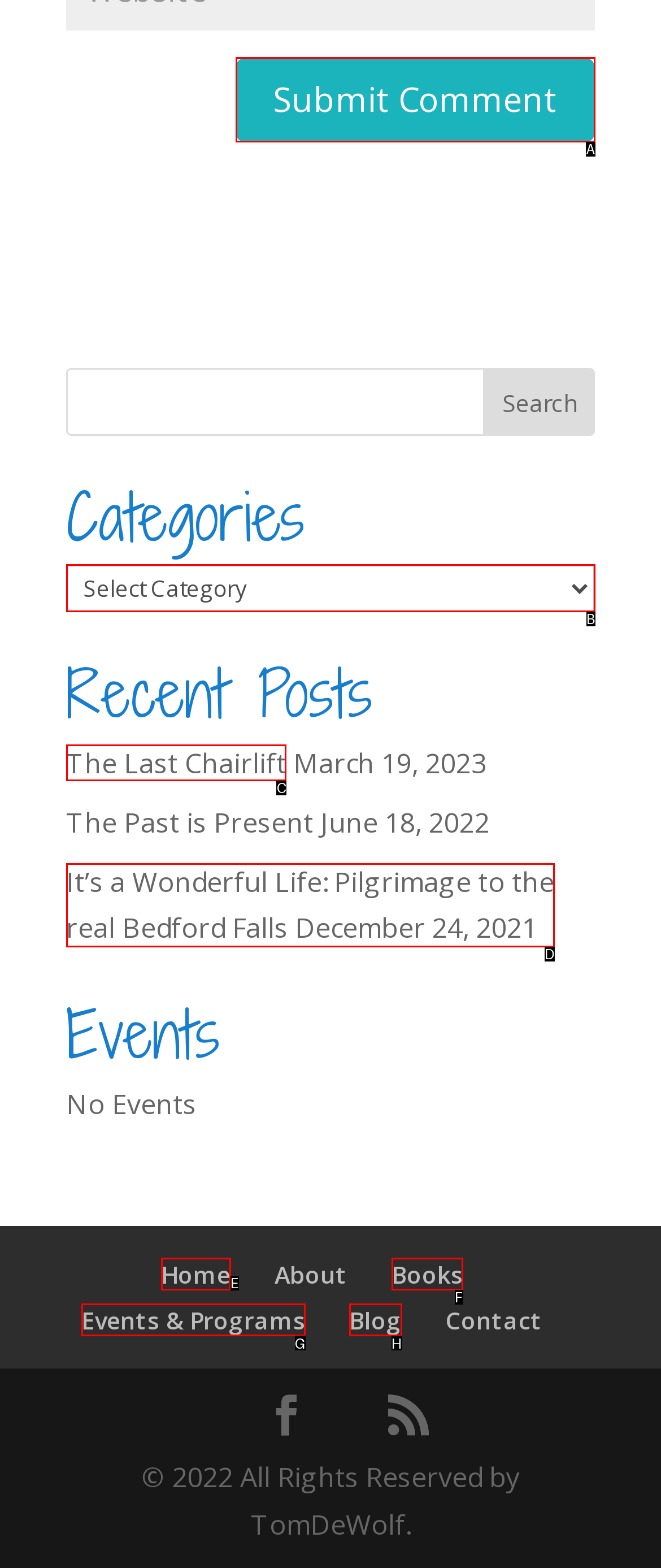Identify which lettered option completes the task: read the blog post 'The Last Chairlift'. Provide the letter of the correct choice.

C